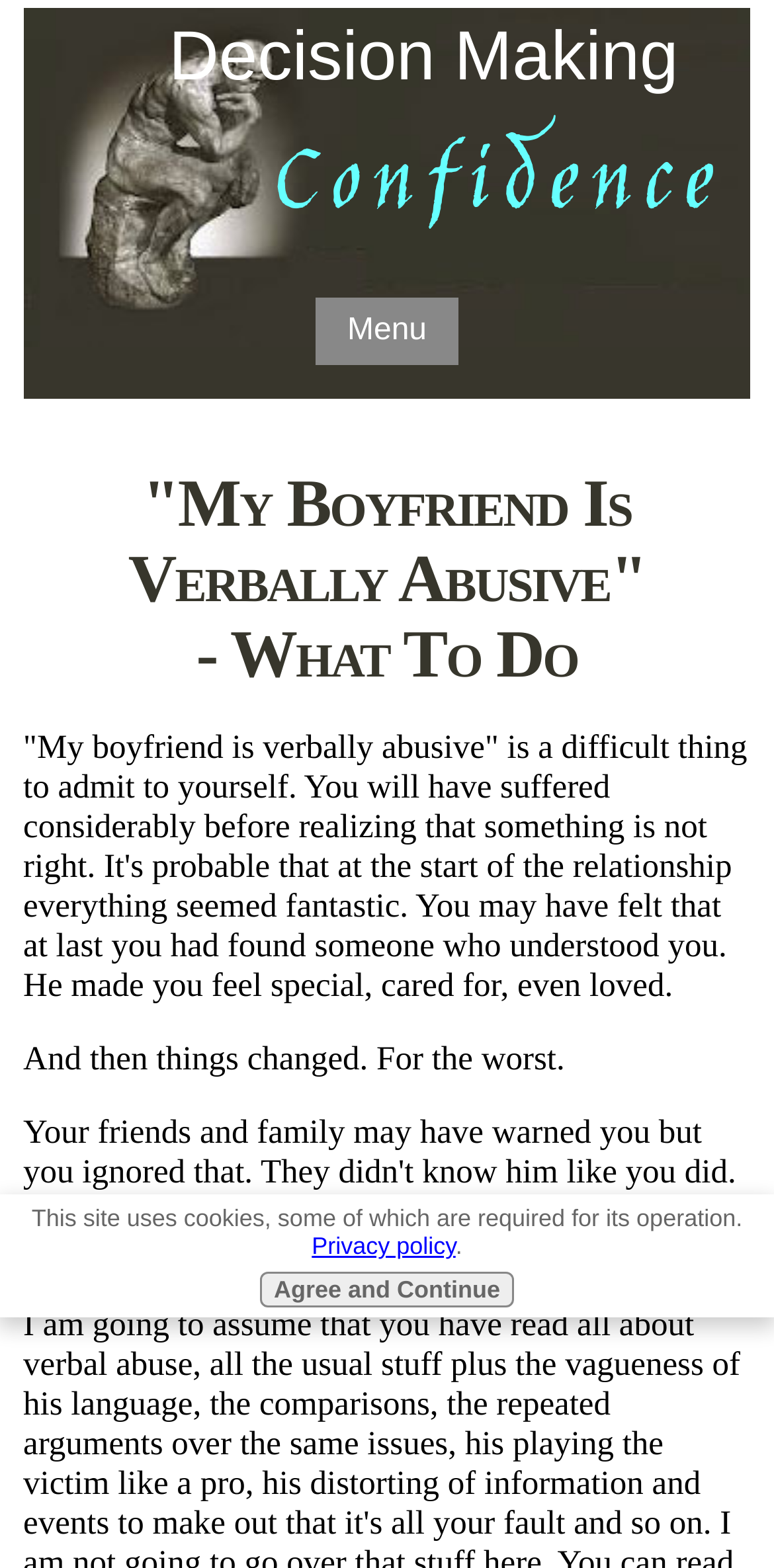Your task is to extract the text of the main heading from the webpage.

"My Boyfriend Is
Verbally Abusive"
- What To Do